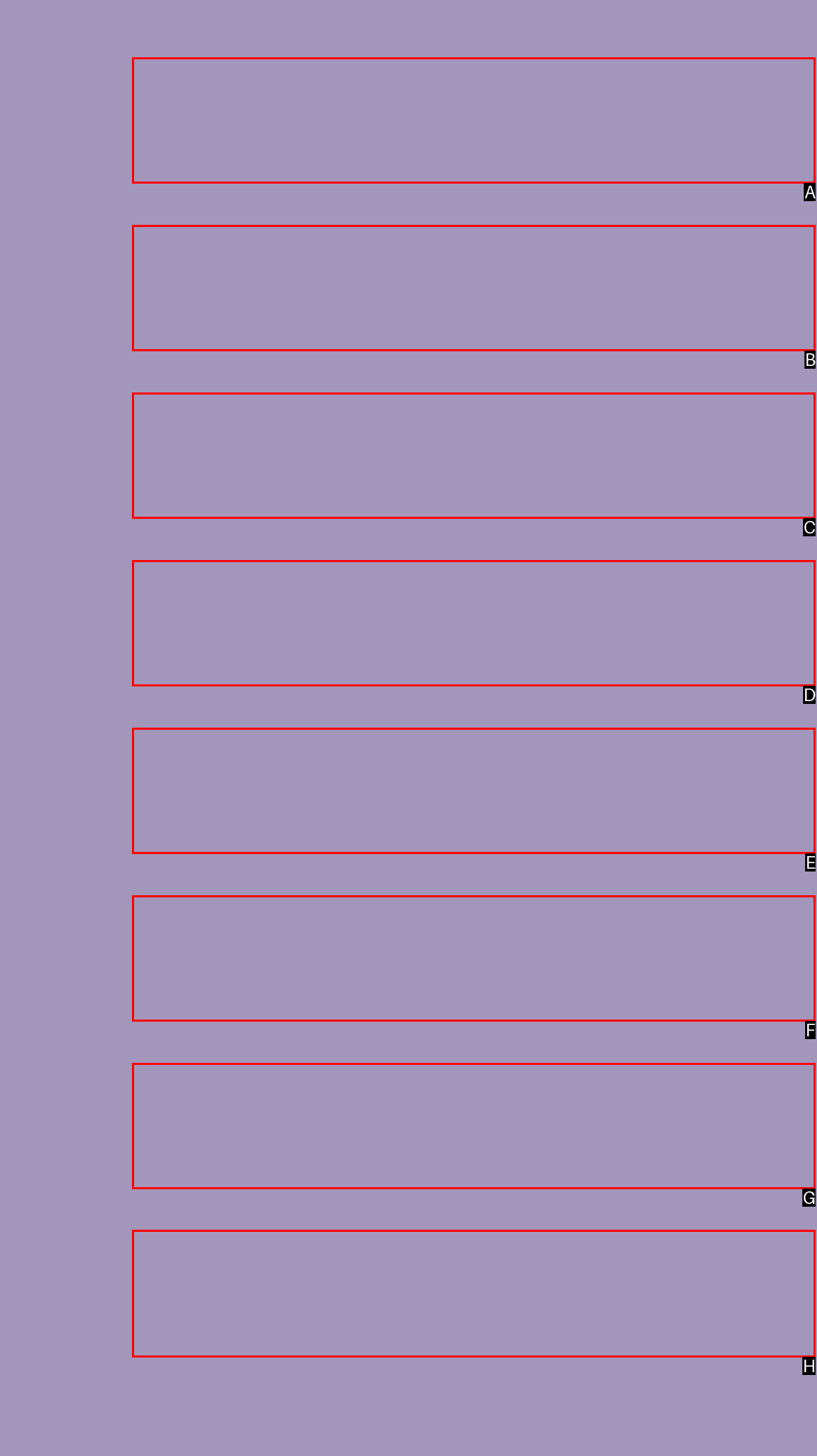From the given options, indicate the letter that corresponds to the action needed to complete this task: view Heart Bio. Respond with only the letter.

H